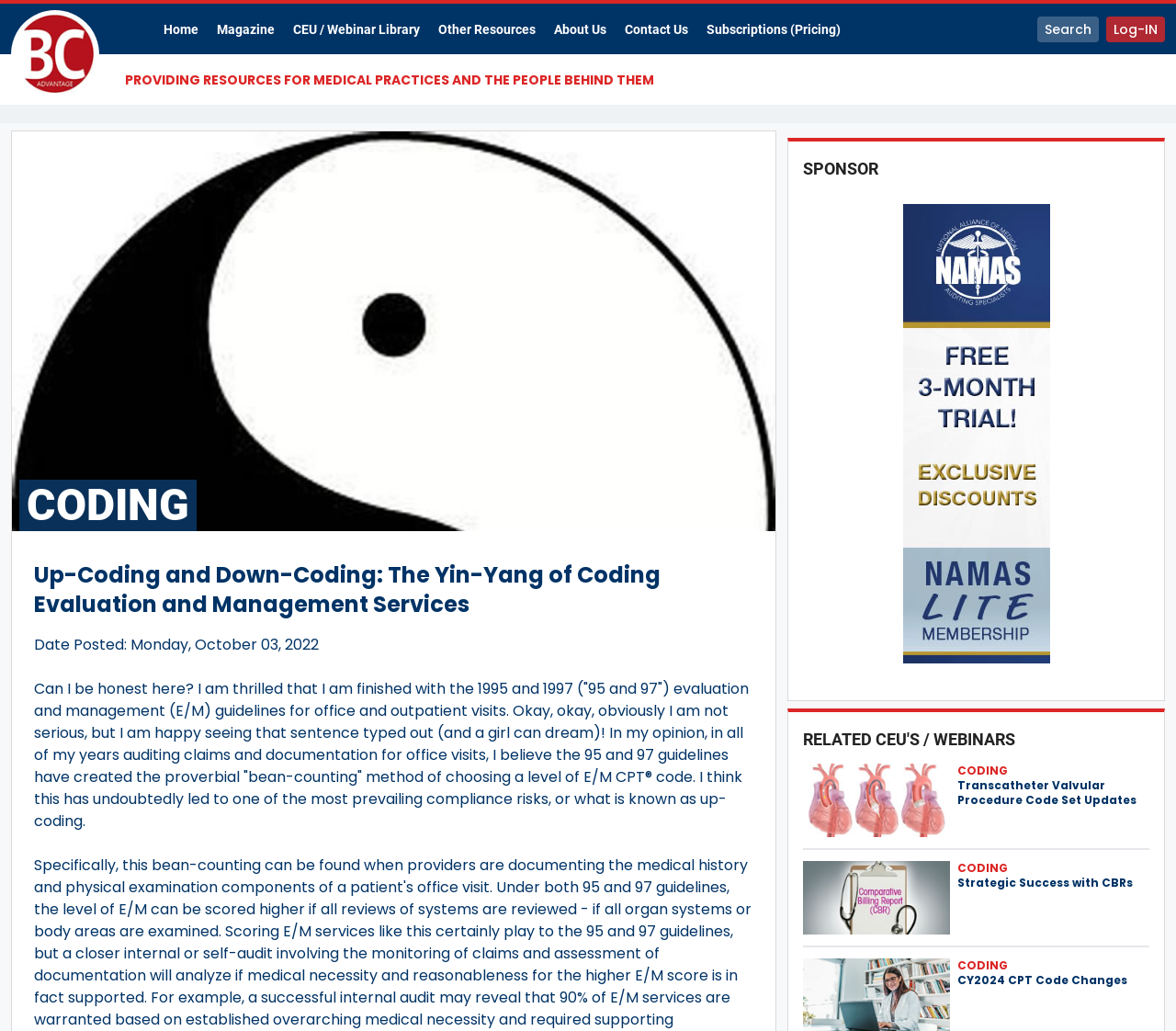How many links are present in the top navigation bar?
From the screenshot, provide a brief answer in one word or phrase.

7